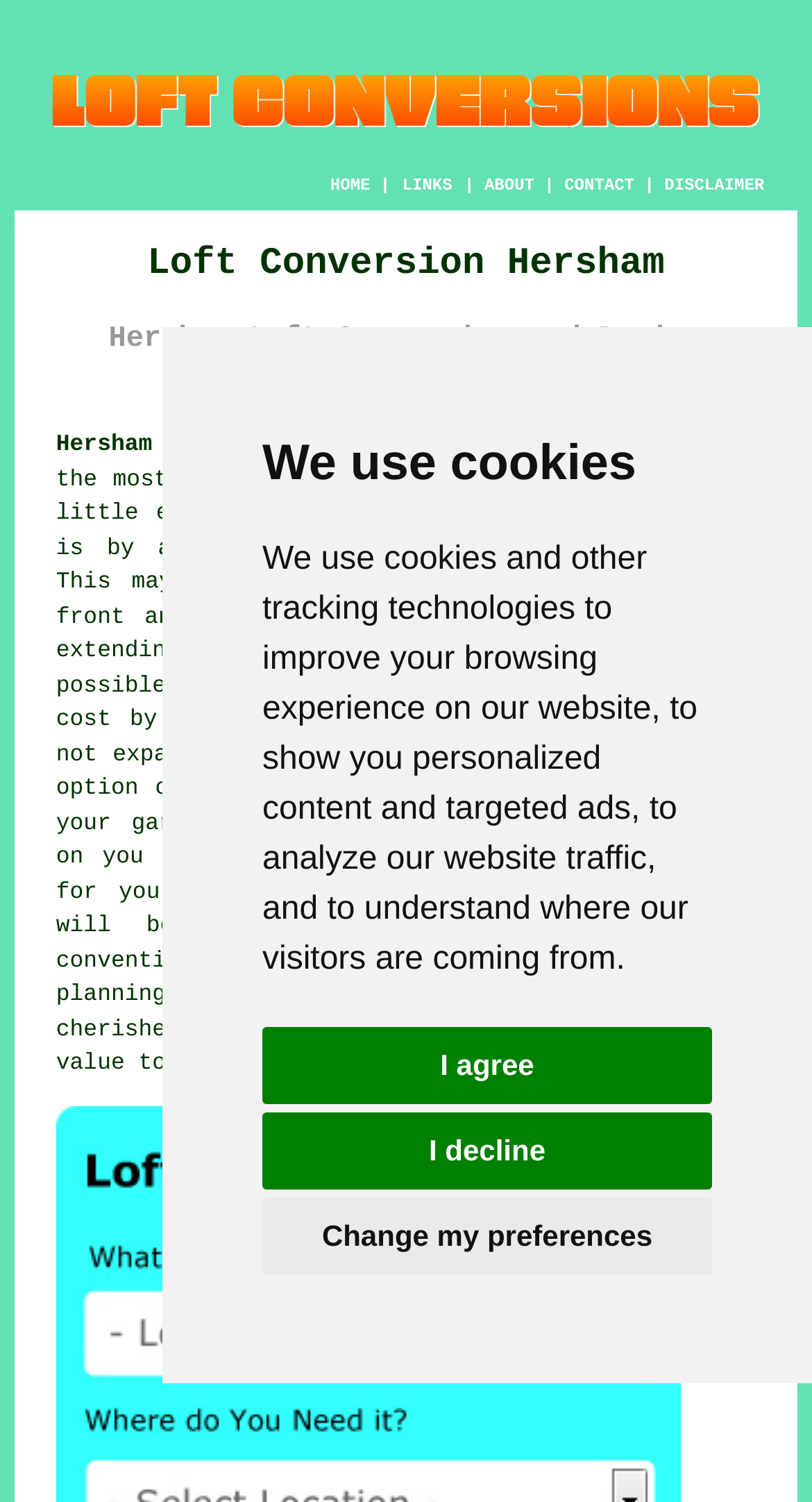Provide an in-depth caption for the elements present on the webpage.

The webpage is about Loft Conversion Hersham, specifically showcasing their loft conversion and design services. At the top of the page, there is a banner with the company's logo, "Loft Conversion Hersham - Loft Alterations". Below the logo, there is a navigation menu with five links: "HOME", "LINKS", "ABOUT", "CONTACT", and "DISCLAIMER", separated by vertical lines.

The main content of the page is divided into two sections. The first section has a heading "Loft Conversion Hersham" and a subheading "Hersham Loft Conversion and Design Services". Below the subheading, there is a link "Hersham Loft Conversions (KT12):" which likely leads to more information about their services in the KT12 area.

On the top-right corner of the page, there is a dialog box with a message about using cookies and other tracking technologies. The dialog box has three buttons: "I agree", "I decline", and "Change my preferences", allowing users to manage their cookie preferences.